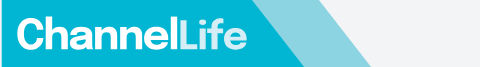Give a detailed account of the elements present in the image.

The image displays the vibrant and modern logo of "ChannelLife India." The logo features "ChannelLife" prominently in bold, white typography against a striking teal background. The design embodies a sense of innovation and is part of the branding for ChannelLife India, which serves as a source of industry news and insights specifically tailored for technology resellers. The logo's contemporary aesthetic reflects the dynamic nature of the technology sector, appealing to professionals looking to stay informed about the latest trends and developments.